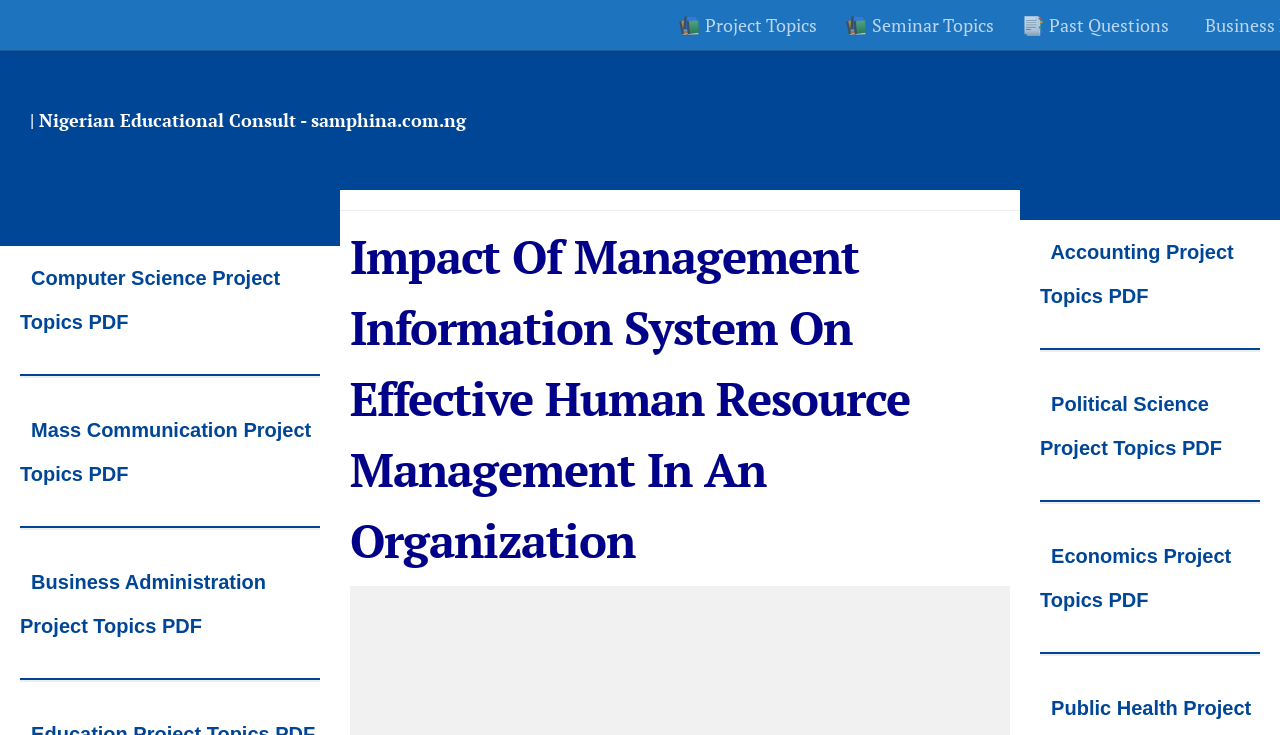Please answer the following question using a single word or phrase: 
What is the orientation of the separators on the webpage?

horizontal